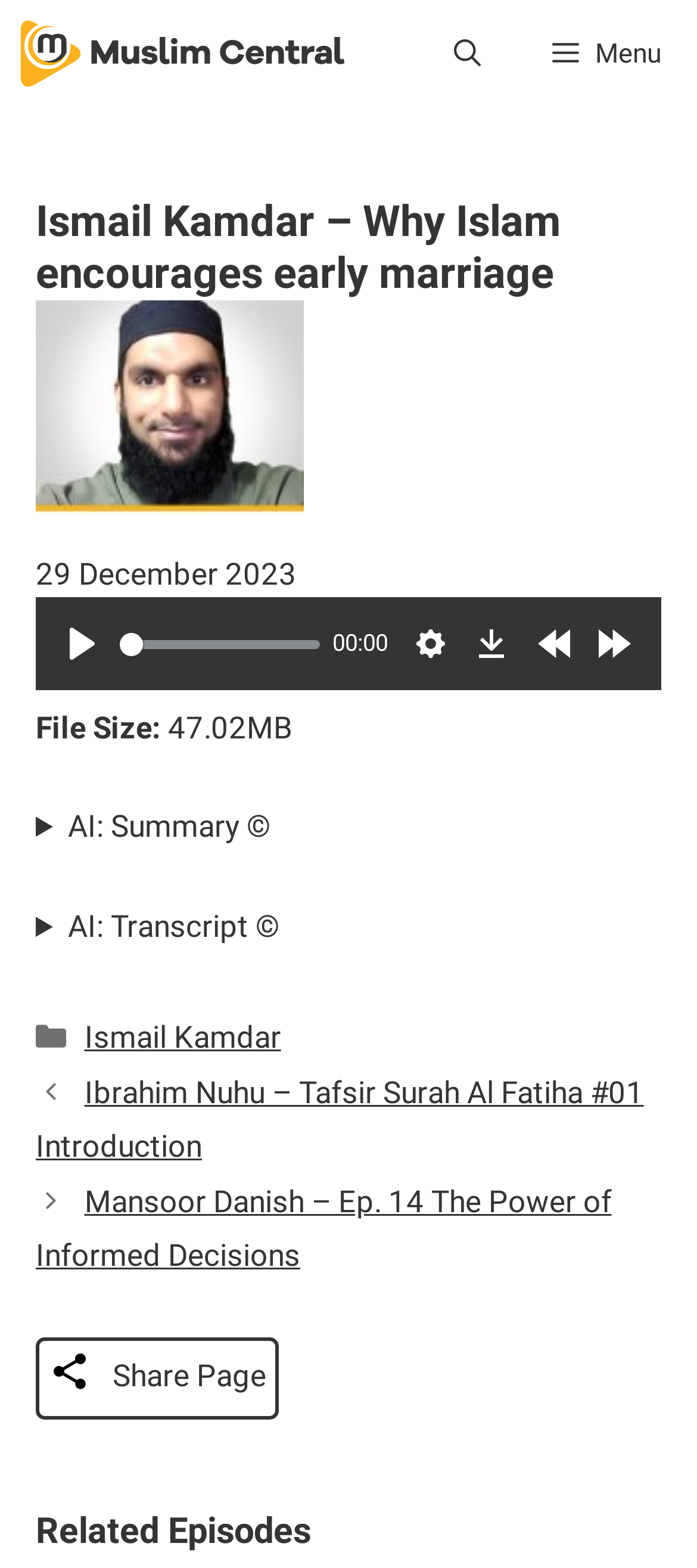Please identify the bounding box coordinates of the clickable area that will fulfill the following instruction: "Click the play button". The coordinates should be in the format of four float numbers between 0 and 1, i.e., [left, top, right, bottom].

[0.077, 0.392, 0.159, 0.429]